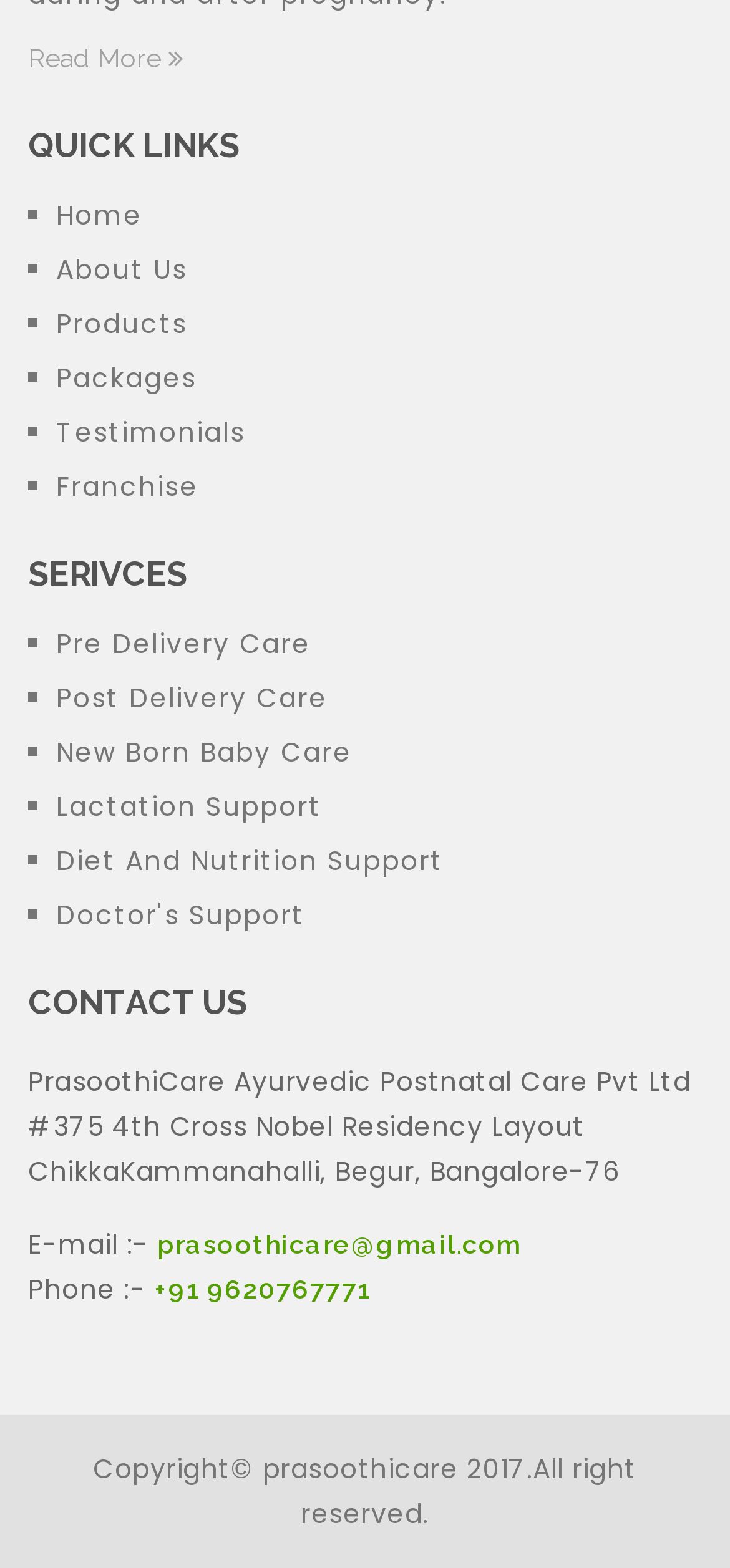Determine the bounding box coordinates of the clickable area required to perform the following instruction: "Click on Read More". The coordinates should be represented as four float numbers between 0 and 1: [left, top, right, bottom].

[0.038, 0.028, 0.251, 0.047]